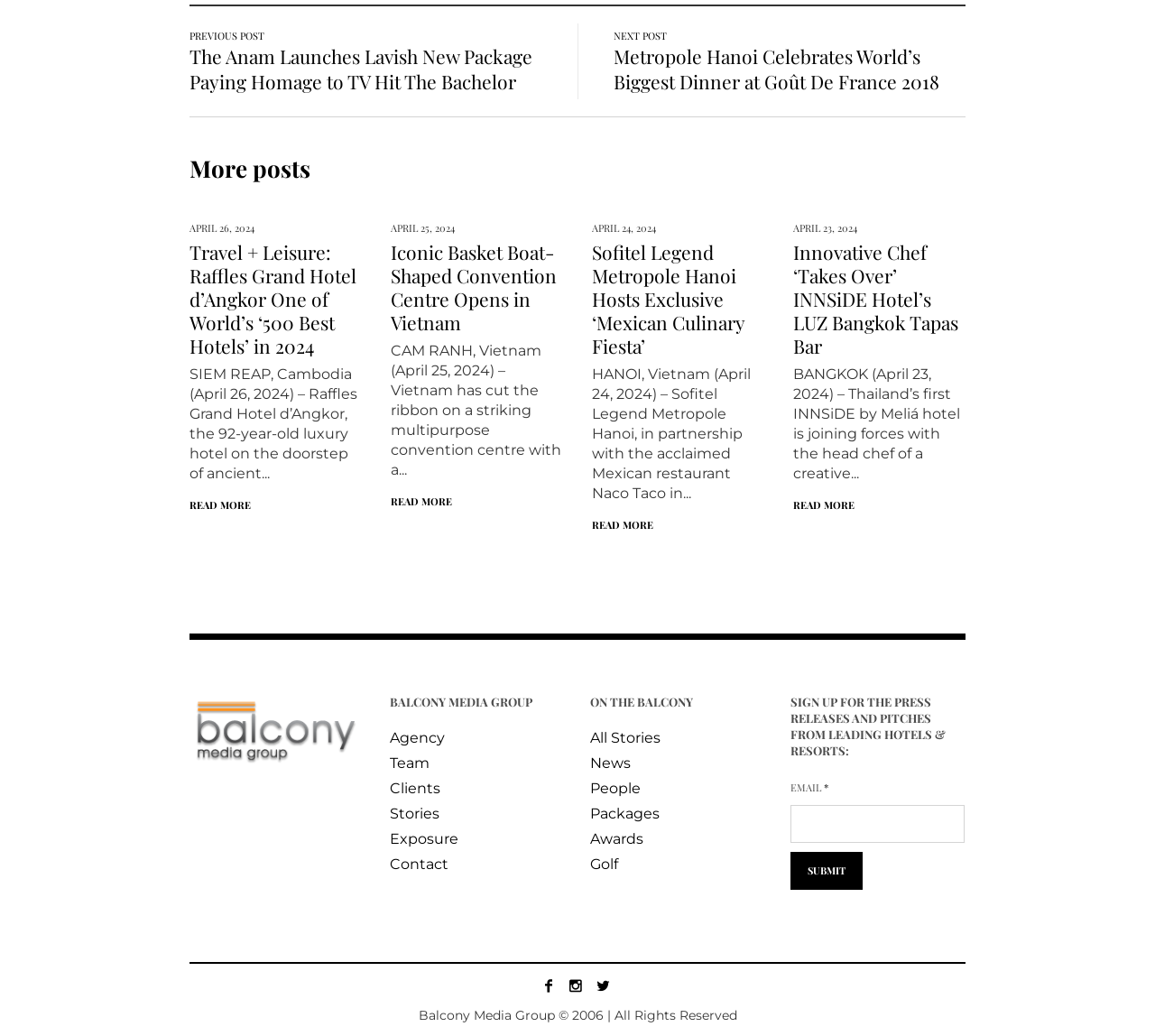What is the purpose of the textbox?
Based on the screenshot, provide a one-word or short-phrase response.

To input email